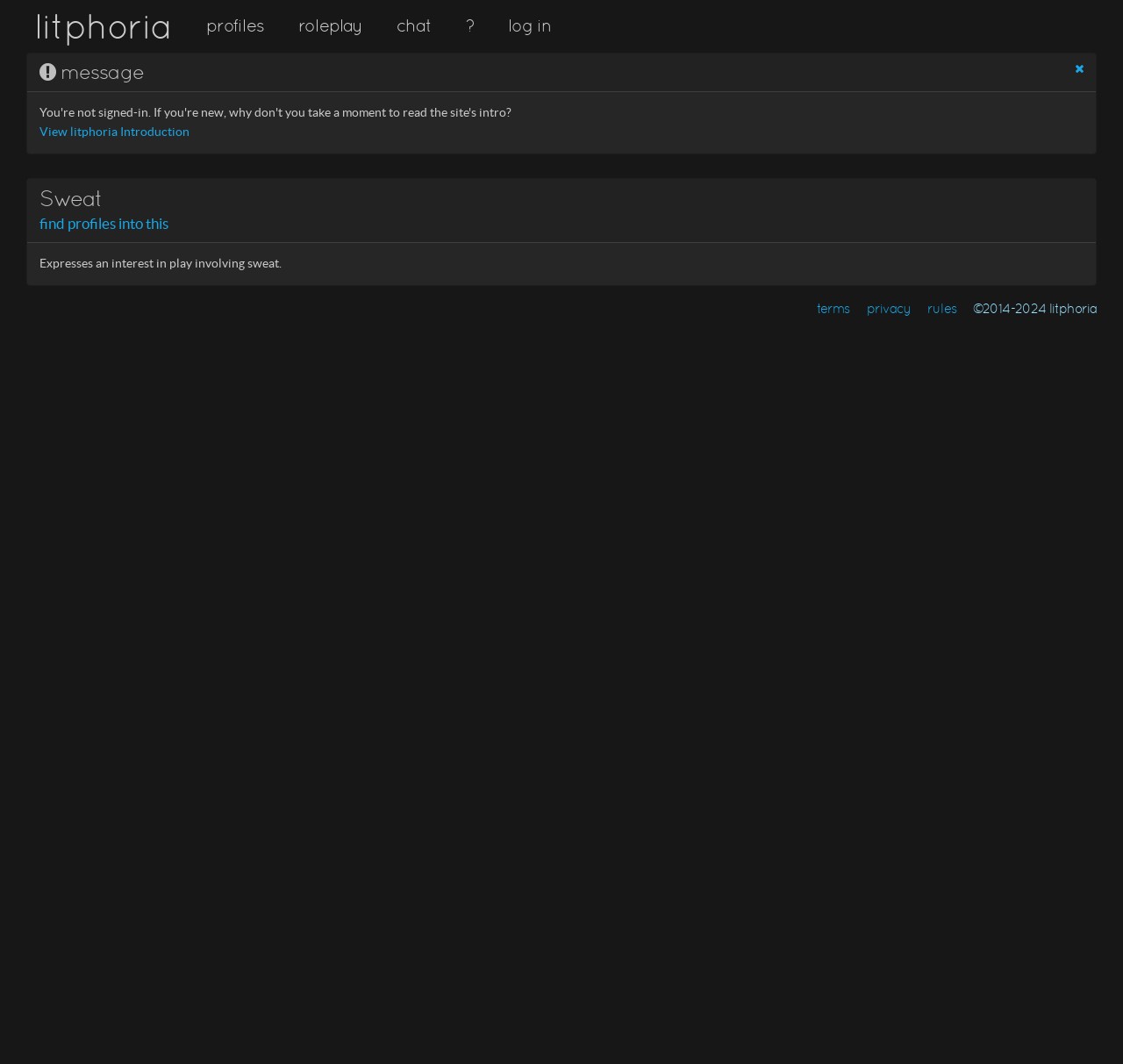Provide the bounding box coordinates of the section that needs to be clicked to accomplish the following instruction: "view profiles."

[0.184, 0.008, 0.235, 0.04]